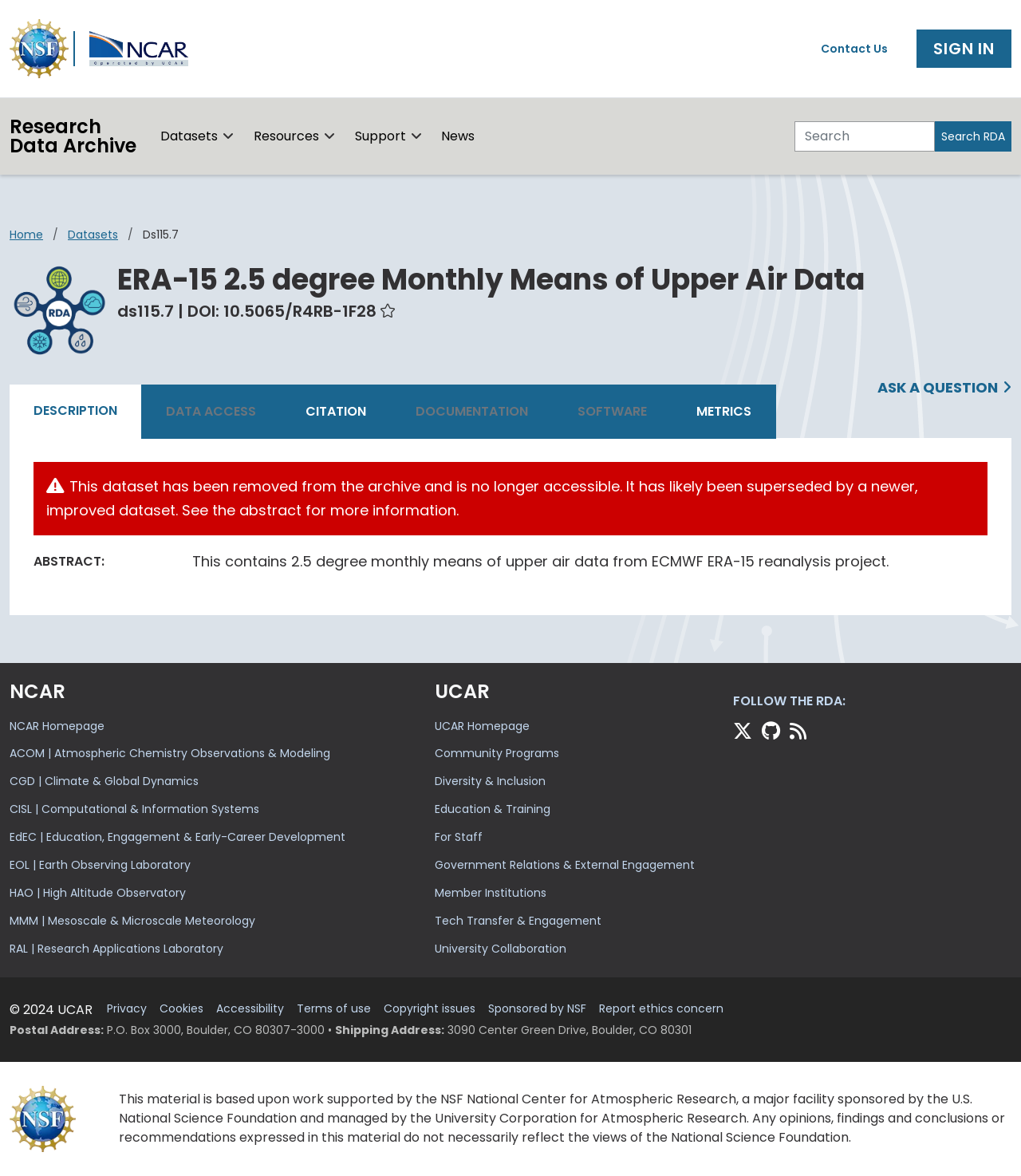Highlight the bounding box coordinates of the region I should click on to meet the following instruction: "Search for specific topics".

None